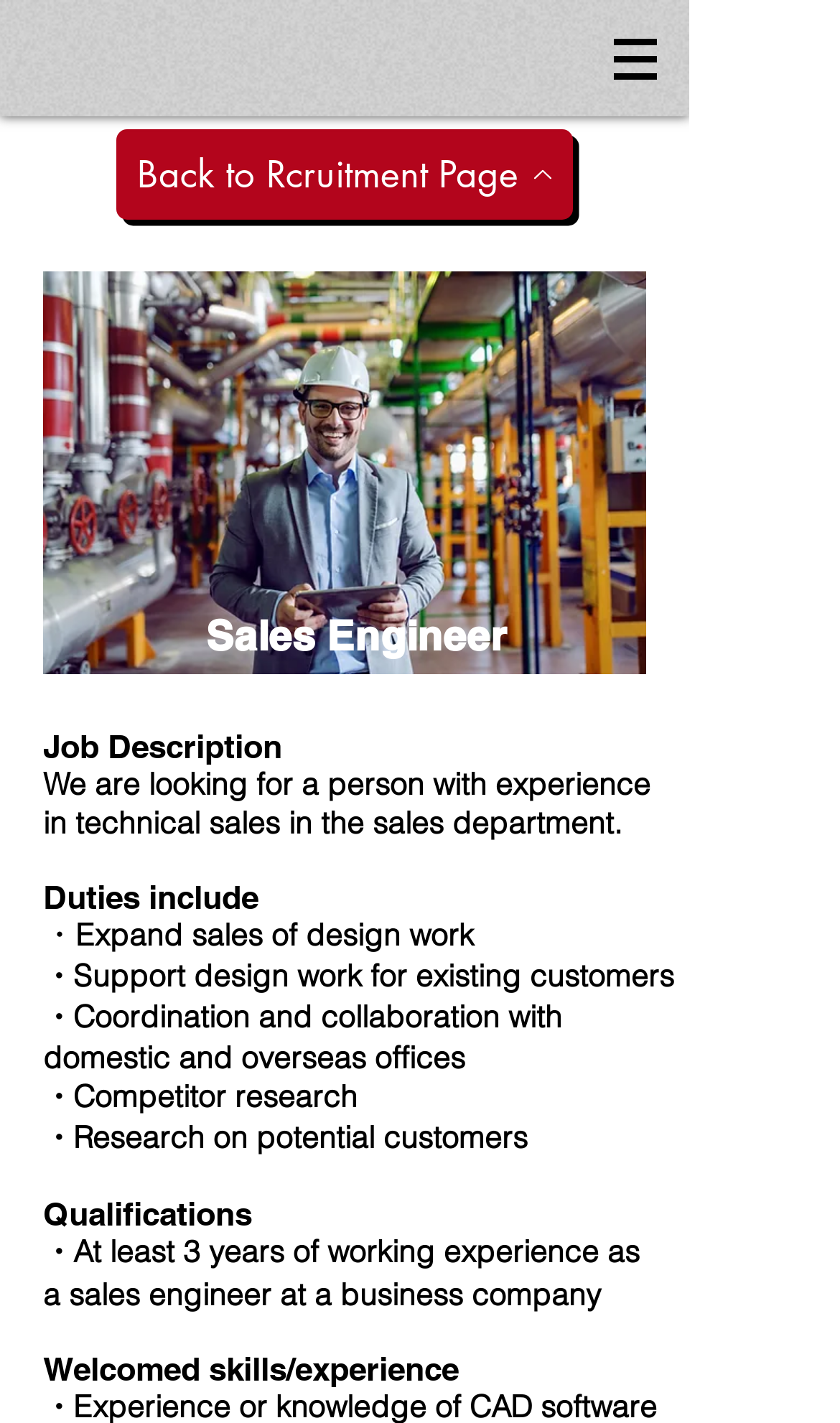Using the elements shown in the image, answer the question comprehensively: Is there an image on the webpage?

There is an image on the webpage, which is located at the top-left corner of the page. The image is described as 'Handsome smiling supervisor in gray suit', suggesting that it is a portrait of a person.